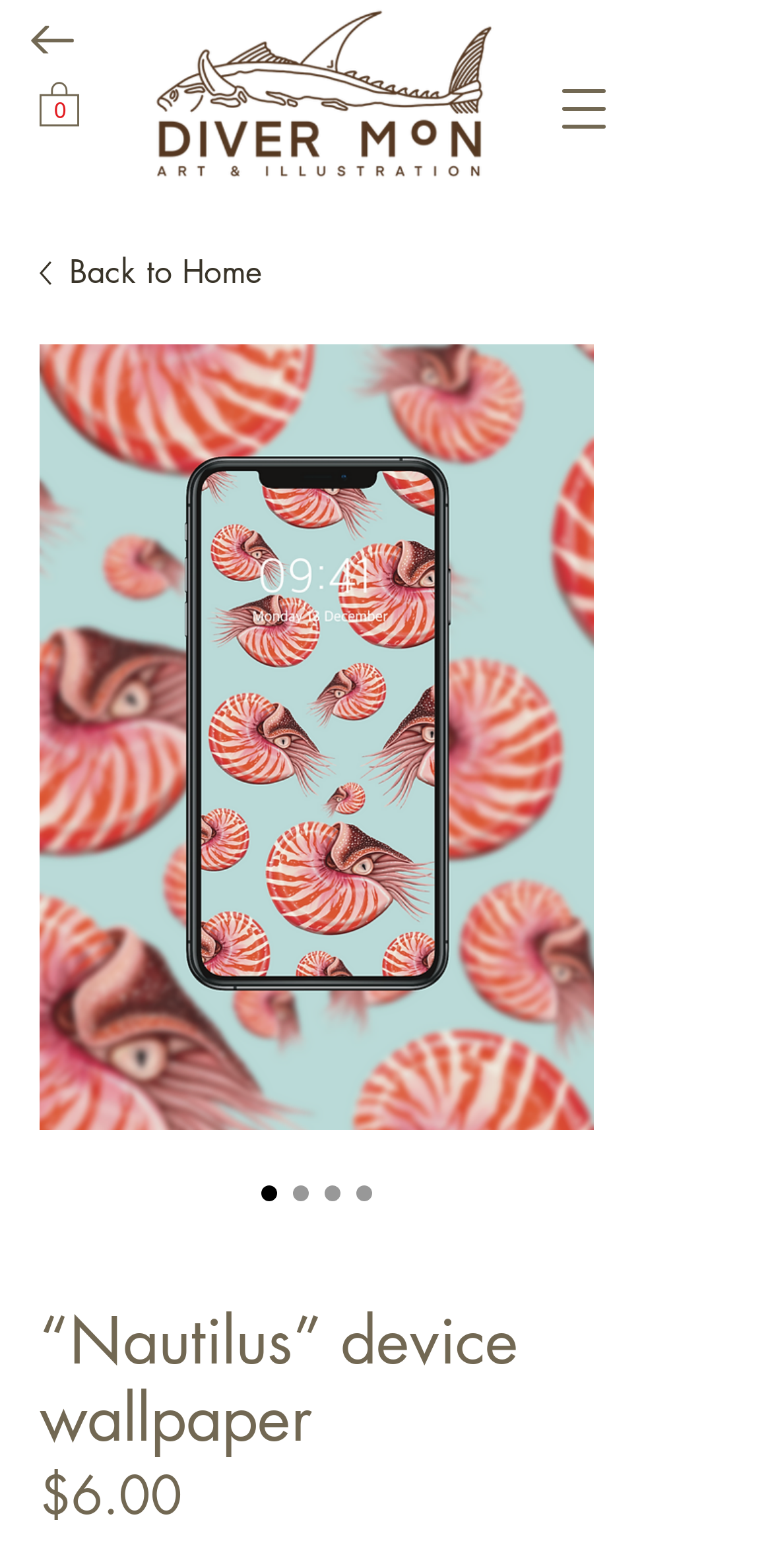Predict the bounding box of the UI element based on the description: "0". The coordinates should be four float numbers between 0 and 1, formatted as [left, top, right, bottom].

[0.051, 0.05, 0.103, 0.081]